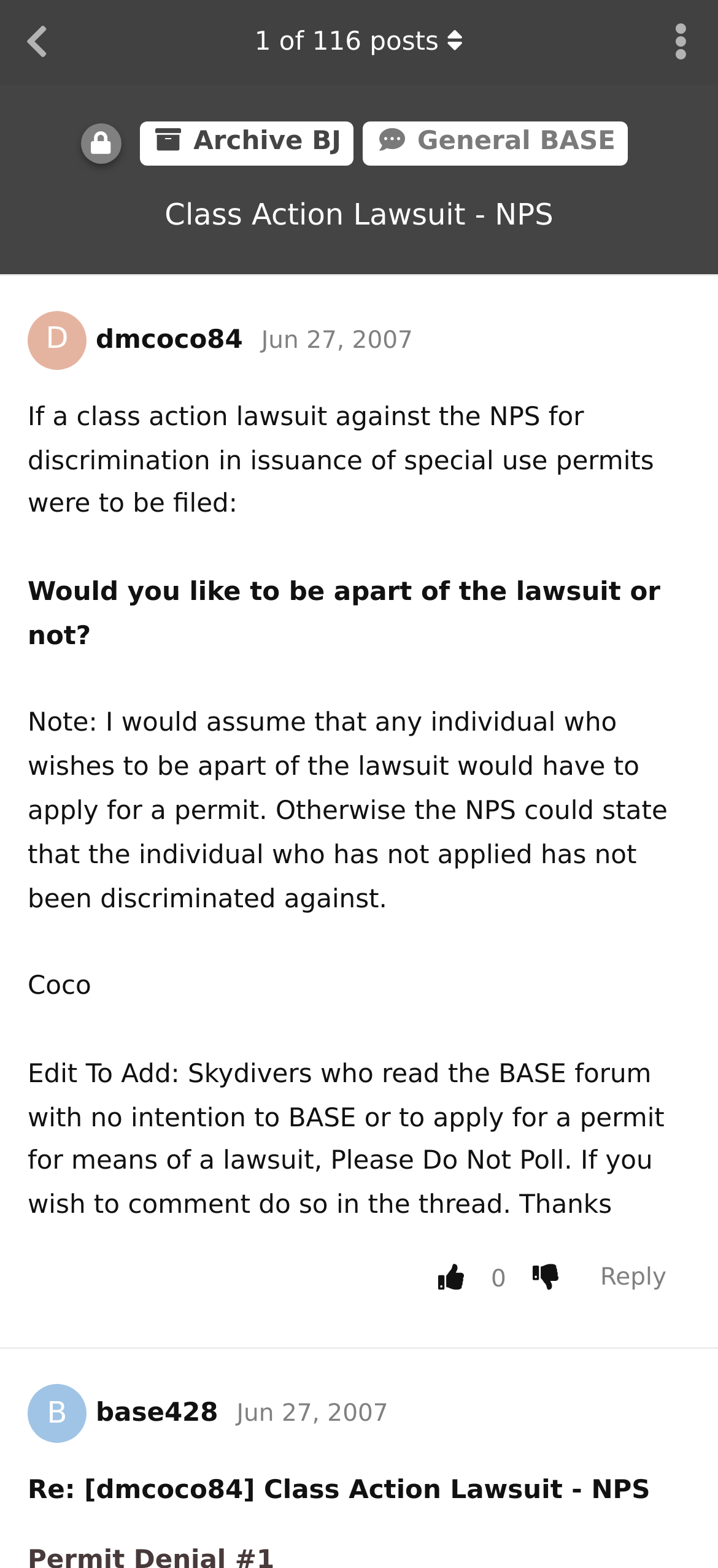Find and extract the text of the primary heading on the webpage.

Class Action Lawsuit - NPS